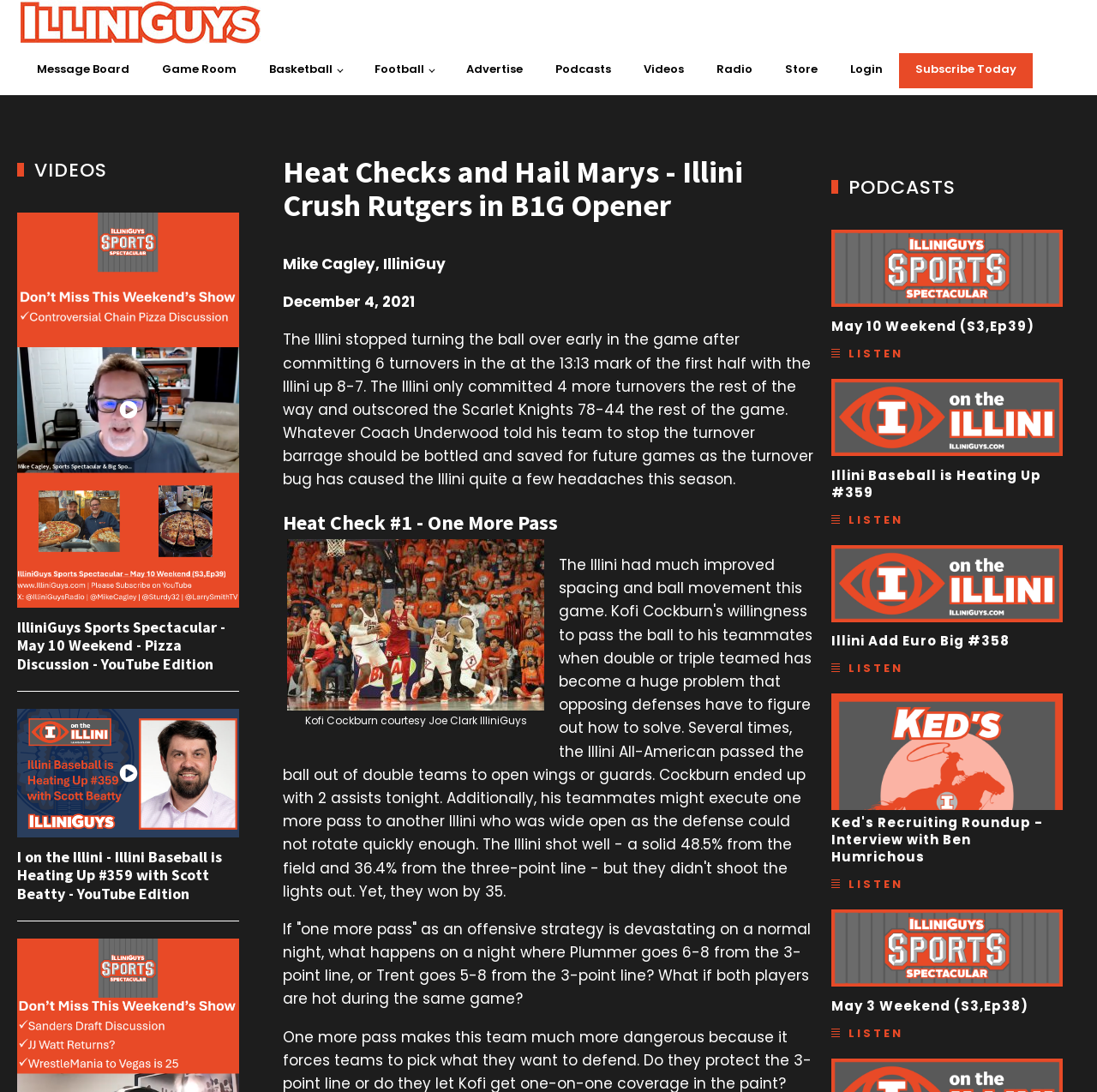Please determine the bounding box coordinates of the element to click in order to execute the following instruction: "Listen to the 'May 10 Weekend (S3,Ep39)' podcast". The coordinates should be four float numbers between 0 and 1, specified as [left, top, right, bottom].

[0.758, 0.316, 0.823, 0.331]